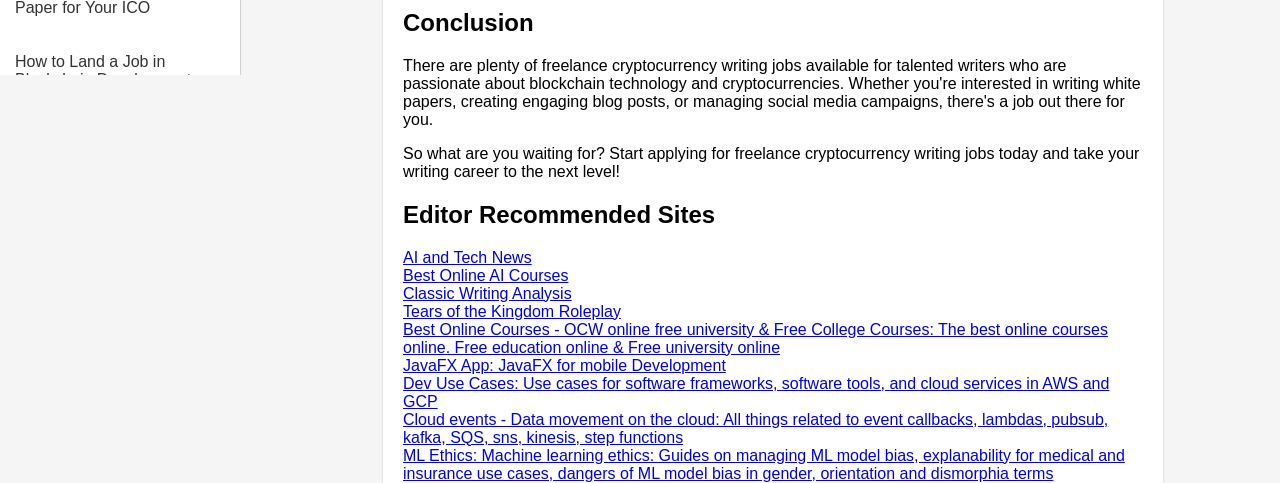Identify the bounding box of the HTML element described here: "Best Online AI Courses". Provide the coordinates as four float numbers between 0 and 1: [left, top, right, bottom].

[0.315, 0.552, 0.444, 0.587]